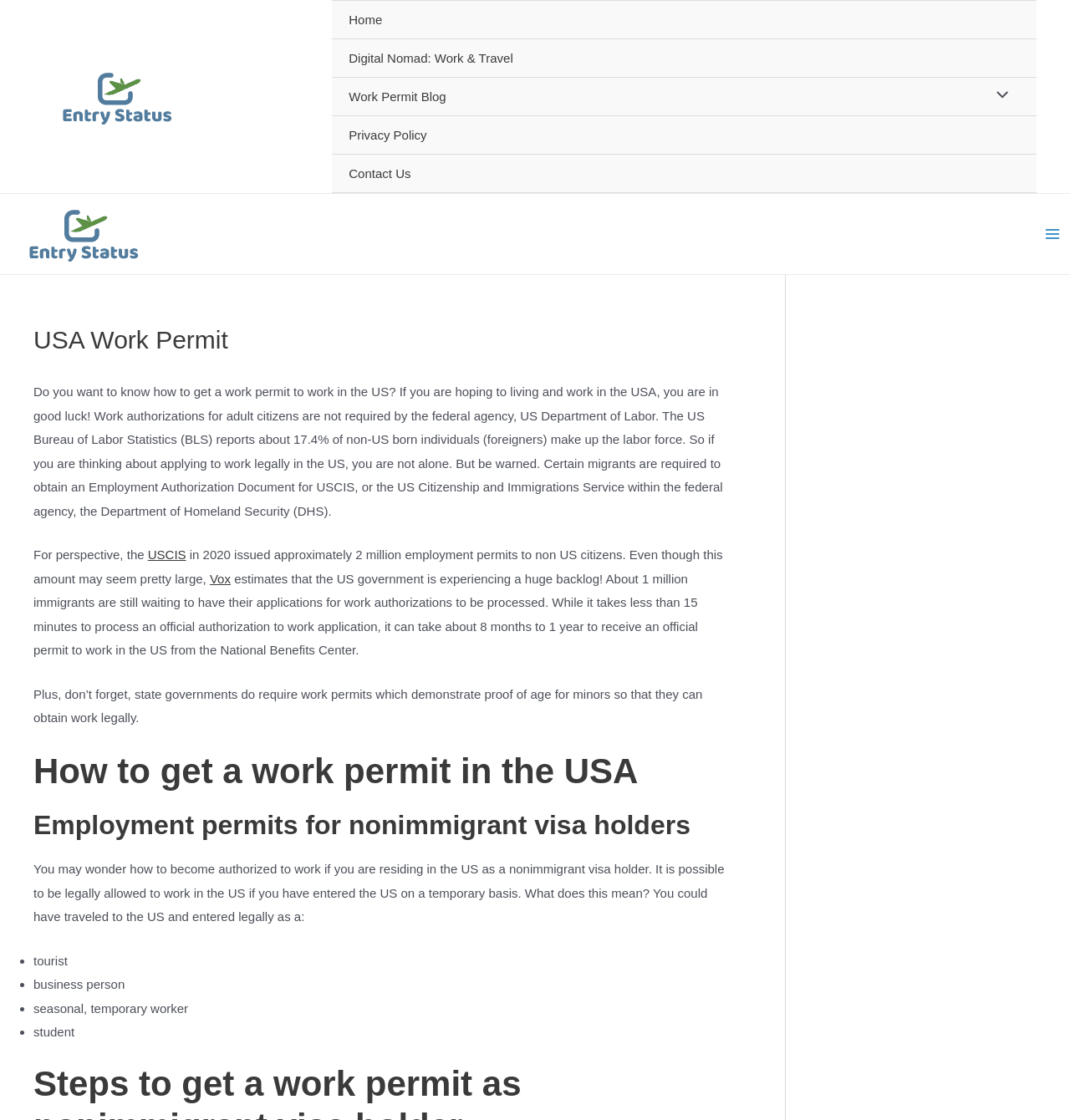Answer in one word or a short phrase: 
What is the logo of the website?

Entry Status Logo